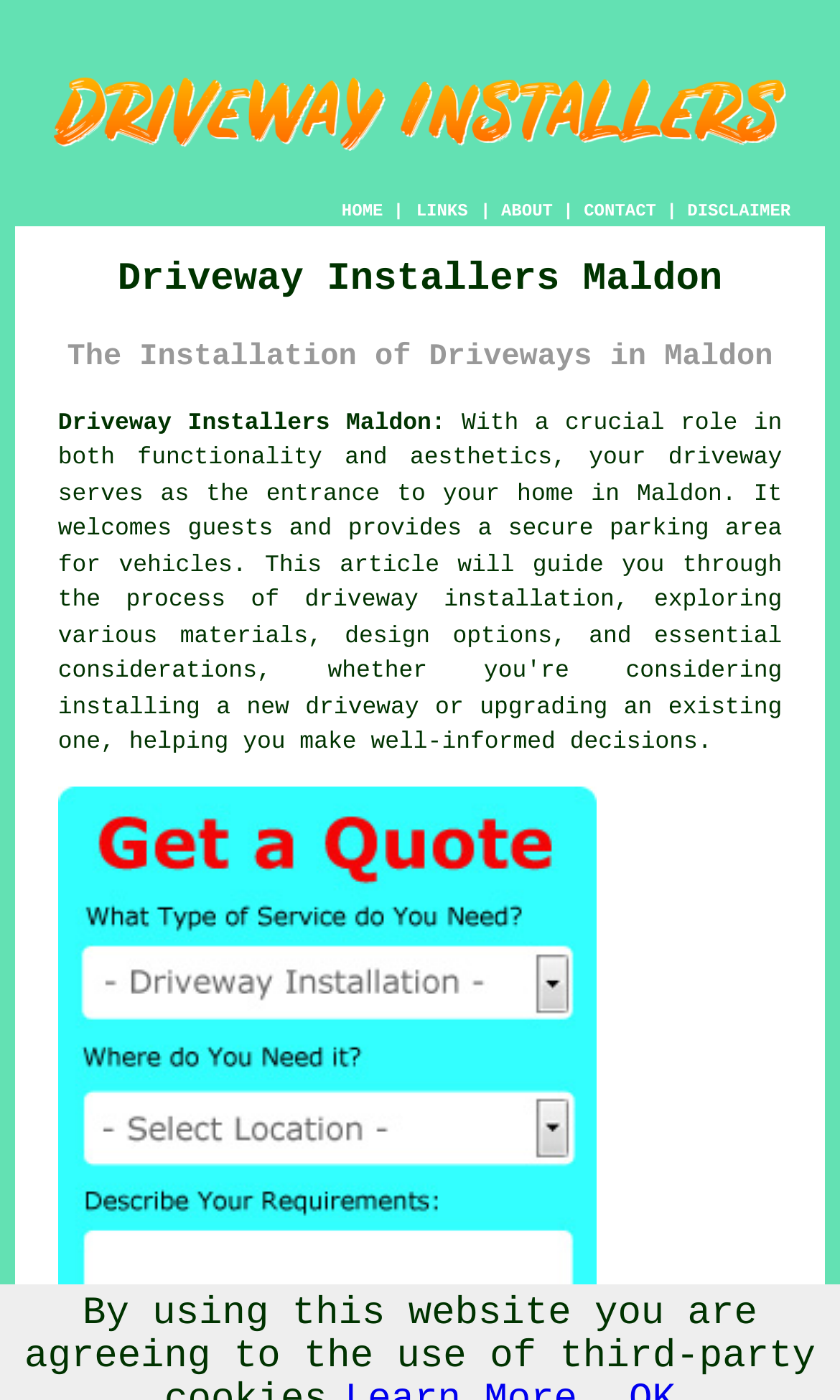What is the related term to driveway?
Provide an in-depth and detailed answer to the question.

The webpage mentions the term 'driveway' as a related term to driveway installation, as indicated by the link 'driveway'.